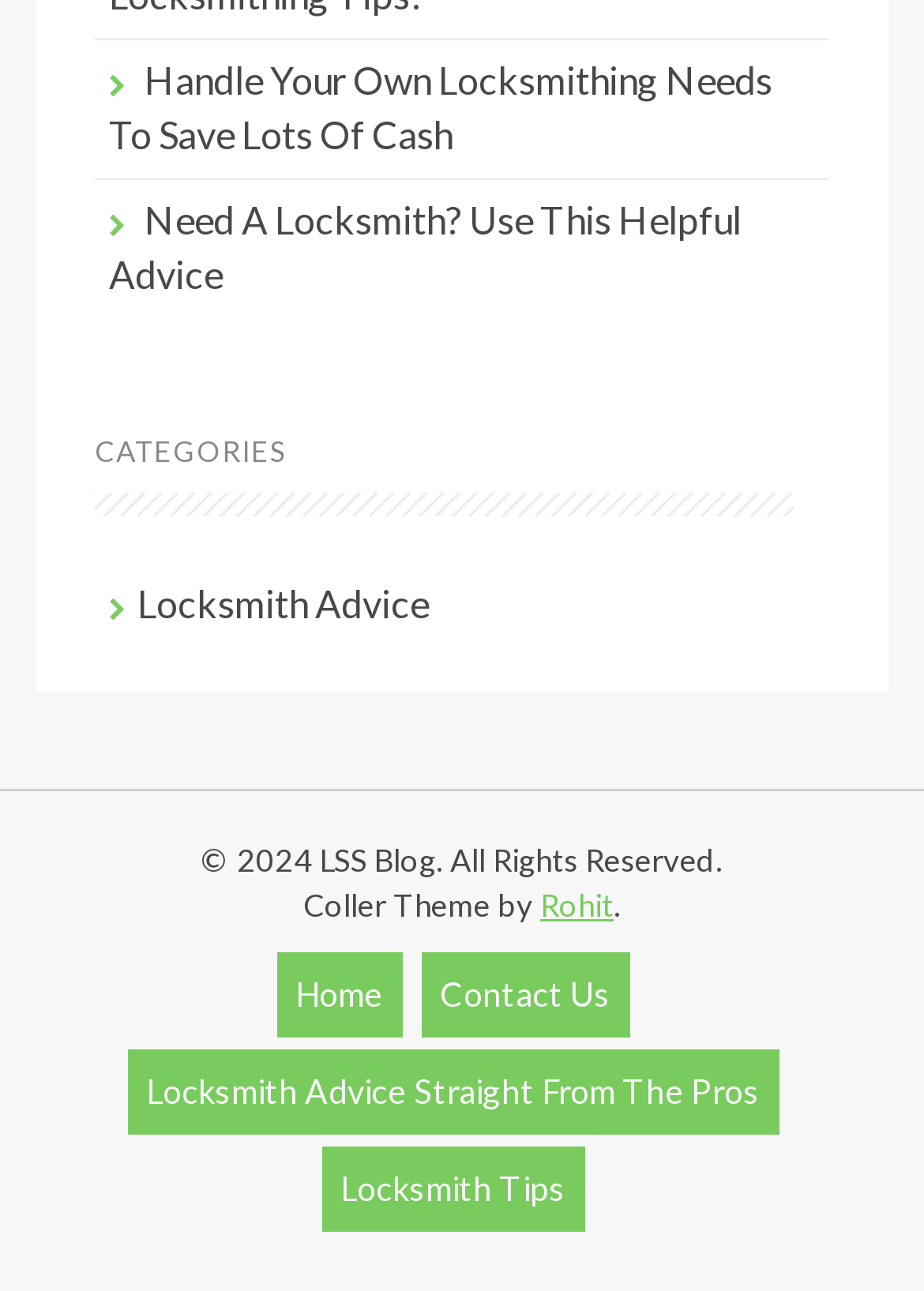What is the year of copyright mentioned on the webpage?
Answer the question with detailed information derived from the image.

At the bottom of the webpage, there is a static text that says '© 2024 LSS Blog. All Rights Reserved.', which indicates that the year of copyright mentioned on the webpage is 2024.